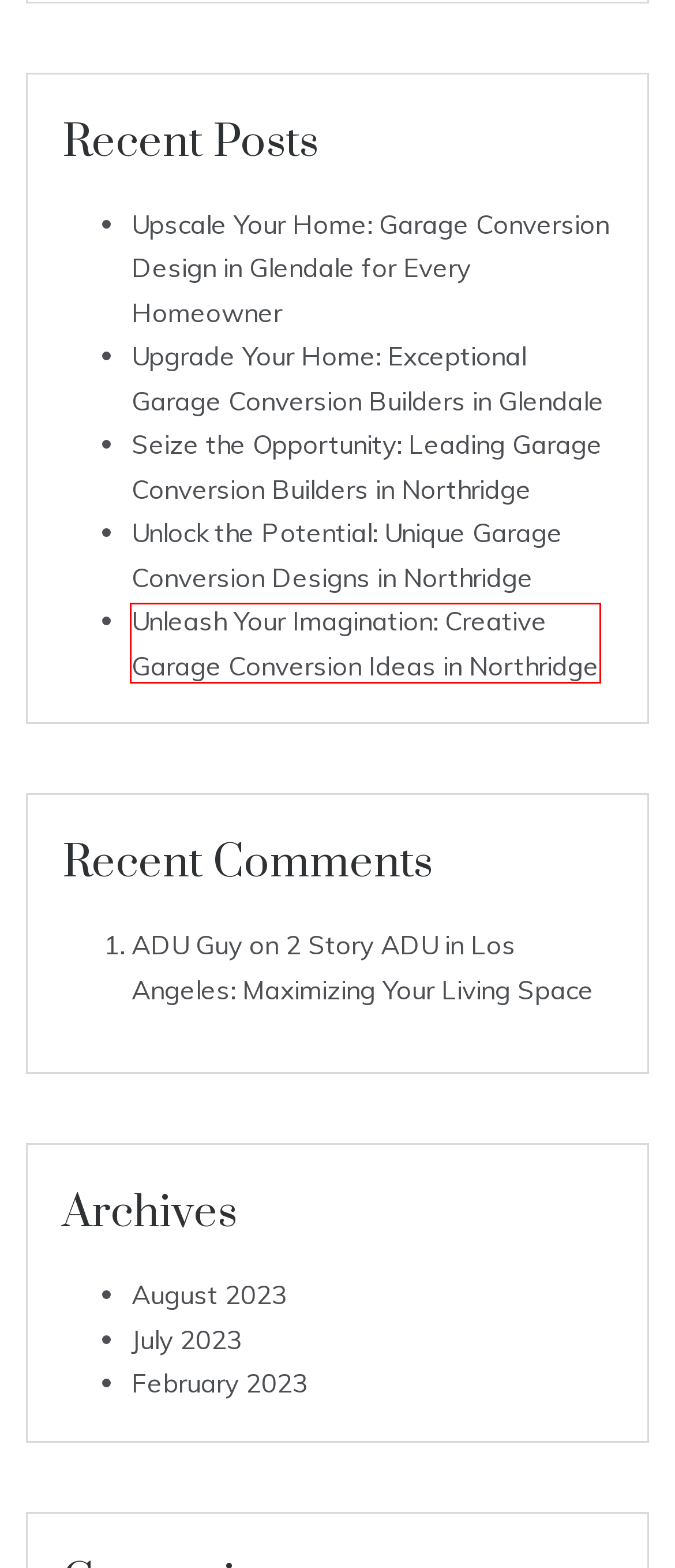You are given a screenshot of a webpage within which there is a red rectangle bounding box. Please choose the best webpage description that matches the new webpage after clicking the selected element in the bounding box. Here are the options:
A. 2 Story ADU in Los Angeles: Maximizing Your Living Space
B. ADU Guy, Author at Los Angeles ADU News
C. Seize the Opportunity: Leading Garage Conversion Builders in Northridge - Los Angeles ADU News
D. July 2023 - Los Angeles ADU News
E. February 2023 - Los Angeles ADU News
F. Unlock the Potential: Unique Garage Conversion Designs in Northridge - Los Angeles ADU News
G. Unleash Your Imagination: Creative Garage Conversion Ideas in Northridge - Los Angeles ADU News
H. Upscale Your Home: Garage Conversion Design in Glendale for Every Homeowner - Los Angeles ADU News

G